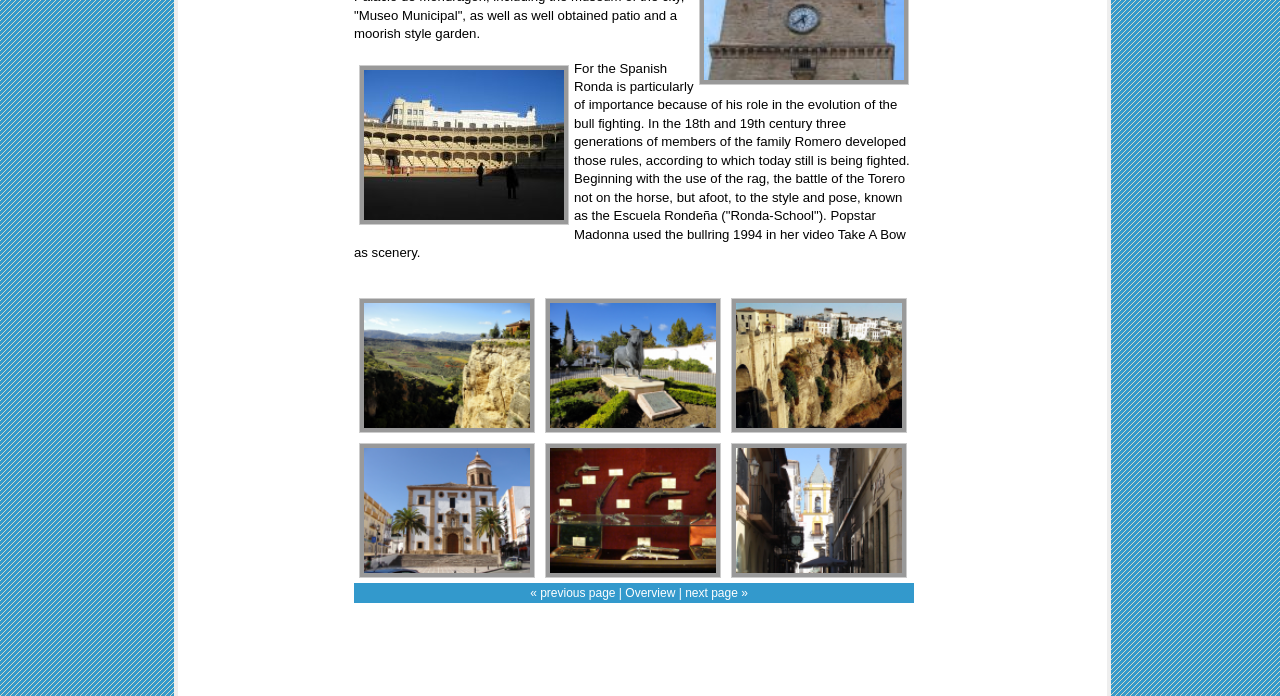Based on the provided description, "Overview", find the bounding box of the corresponding UI element in the screenshot.

[0.489, 0.841, 0.528, 0.861]